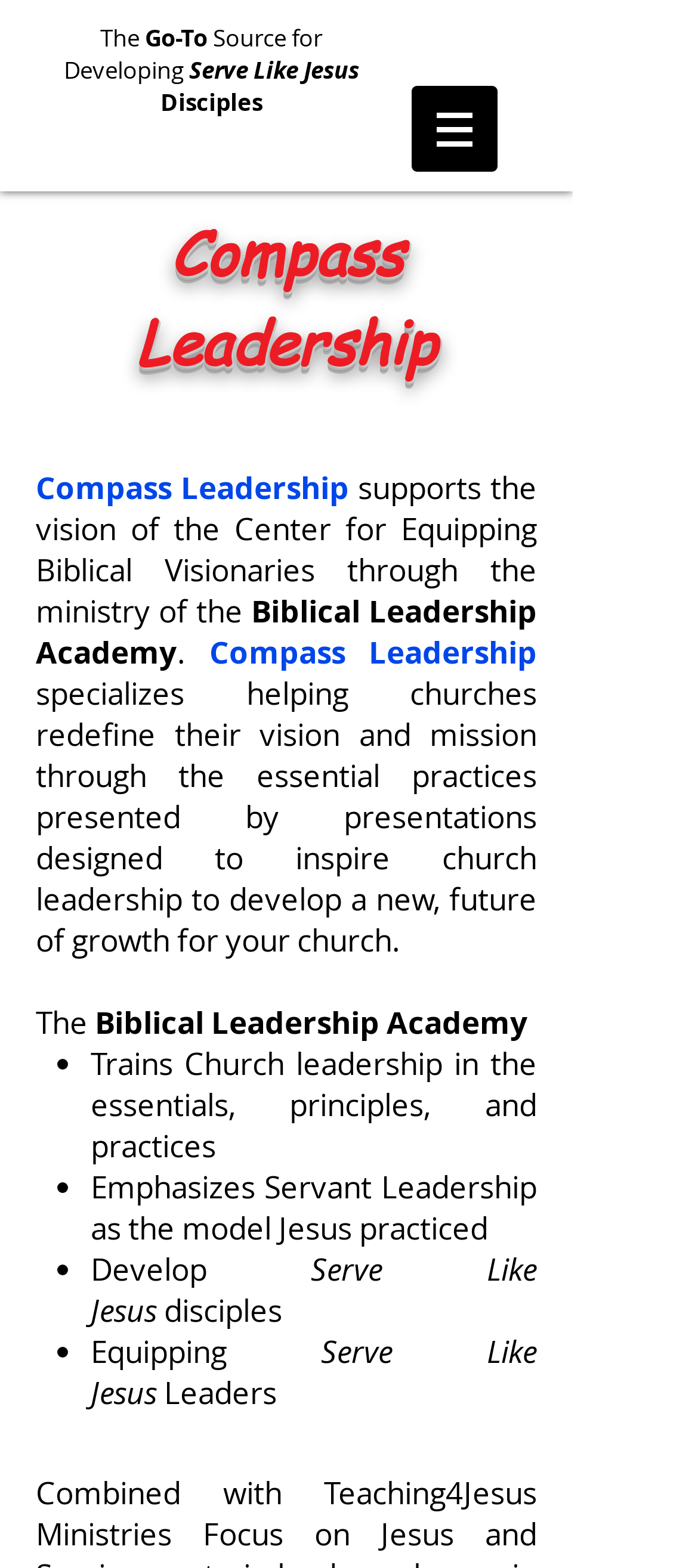Describe all visible elements and their arrangement on the webpage.

The webpage is about Compass Leadership, which is focused on developing serve-like-Jesus disciples. At the top of the page, there is a heading that reads "The Go-To Source for Developing Serve Like Jesus Disciples". Below this heading, there is a navigation menu labeled "Site" with a button that has a popup menu. The button is accompanied by an image.

To the left of the navigation menu, there is a heading that reads "Compass Leadership". Below this heading, there are several blocks of text that describe the organization's mission and services. The text explains that Compass Leadership supports the vision of the Center for Equipping Biblical Visionaries through the ministry of the Biblical Leadership Academy. It also mentions that the organization specializes in helping churches redefine their vision and mission.

Further down the page, there is a list of bullet points that outline the organization's focus areas. These include training church leadership in essentials, principles, and practices, emphasizing servant leadership as the model Jesus practiced, developing serve-like-Jesus disciples, and equipping serve-like-Jesus leaders. Each bullet point is marked with a list marker ("•").